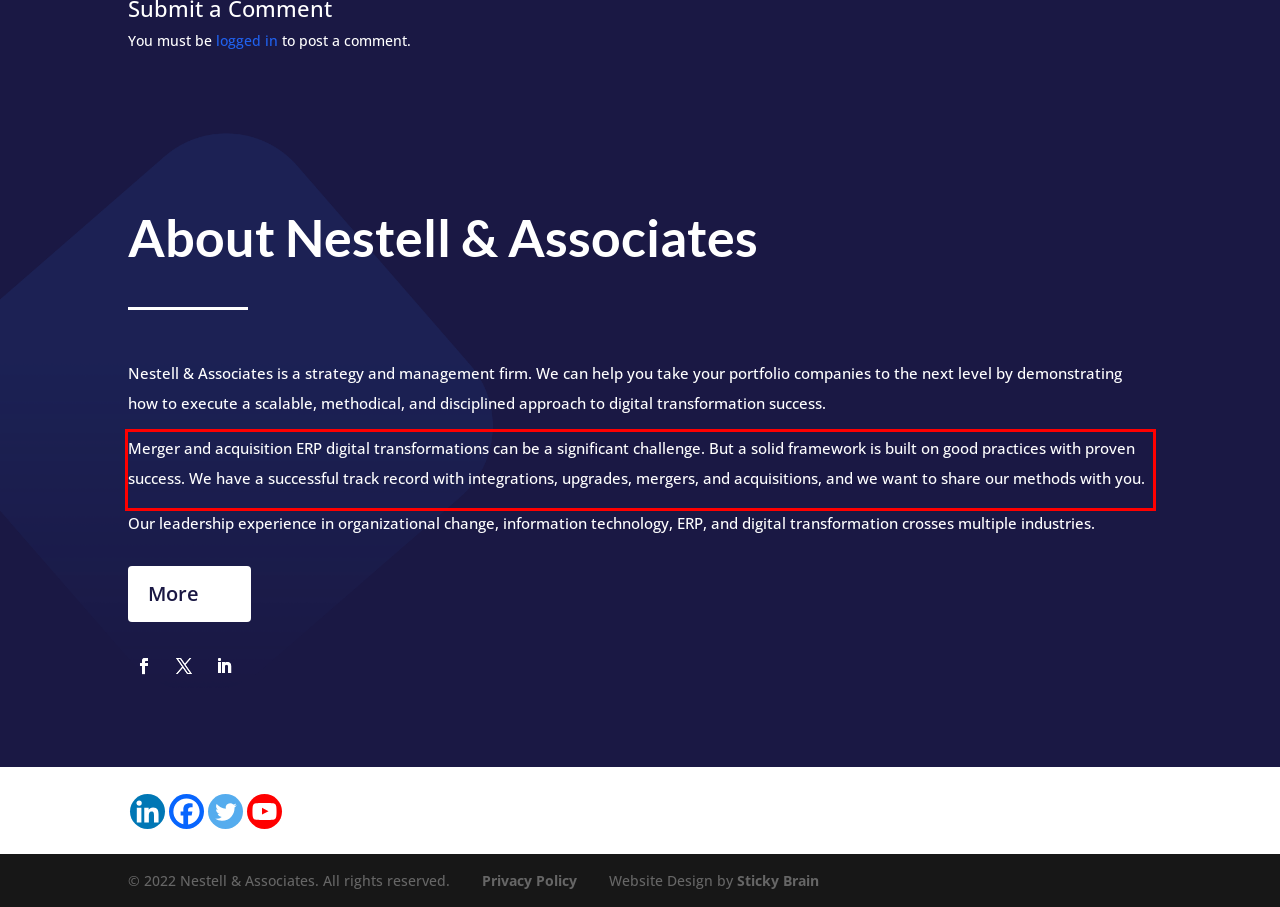Using the webpage screenshot, recognize and capture the text within the red bounding box.

Merger and acquisition ERP digital transformations can be a significant challenge. But a solid framework is built on good practices with proven success. We have a successful track record with integrations, upgrades, mergers, and acquisitions, and we want to share our methods with you.